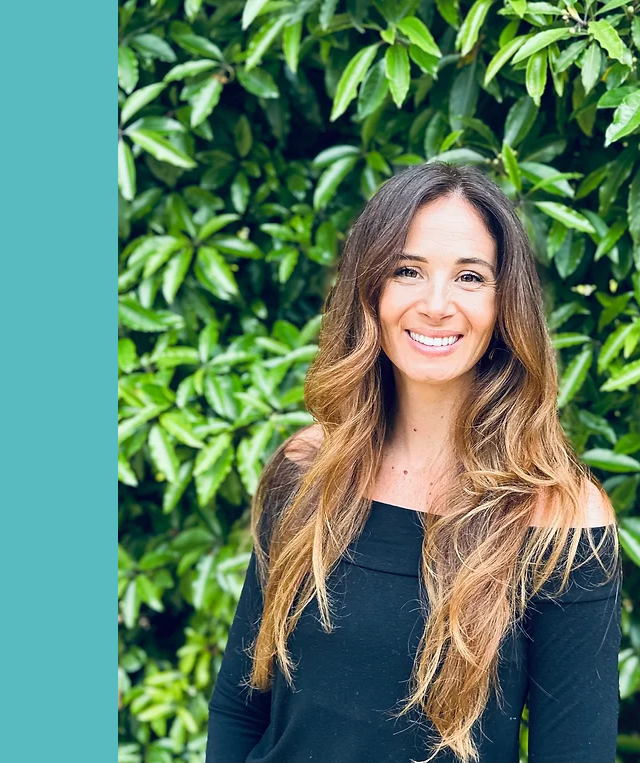What color is the woman's top?
Please give a detailed and elaborate answer to the question.

According to the caption, the woman is dressed in a 'black off-the-shoulder top', which implies that the top is black in color.